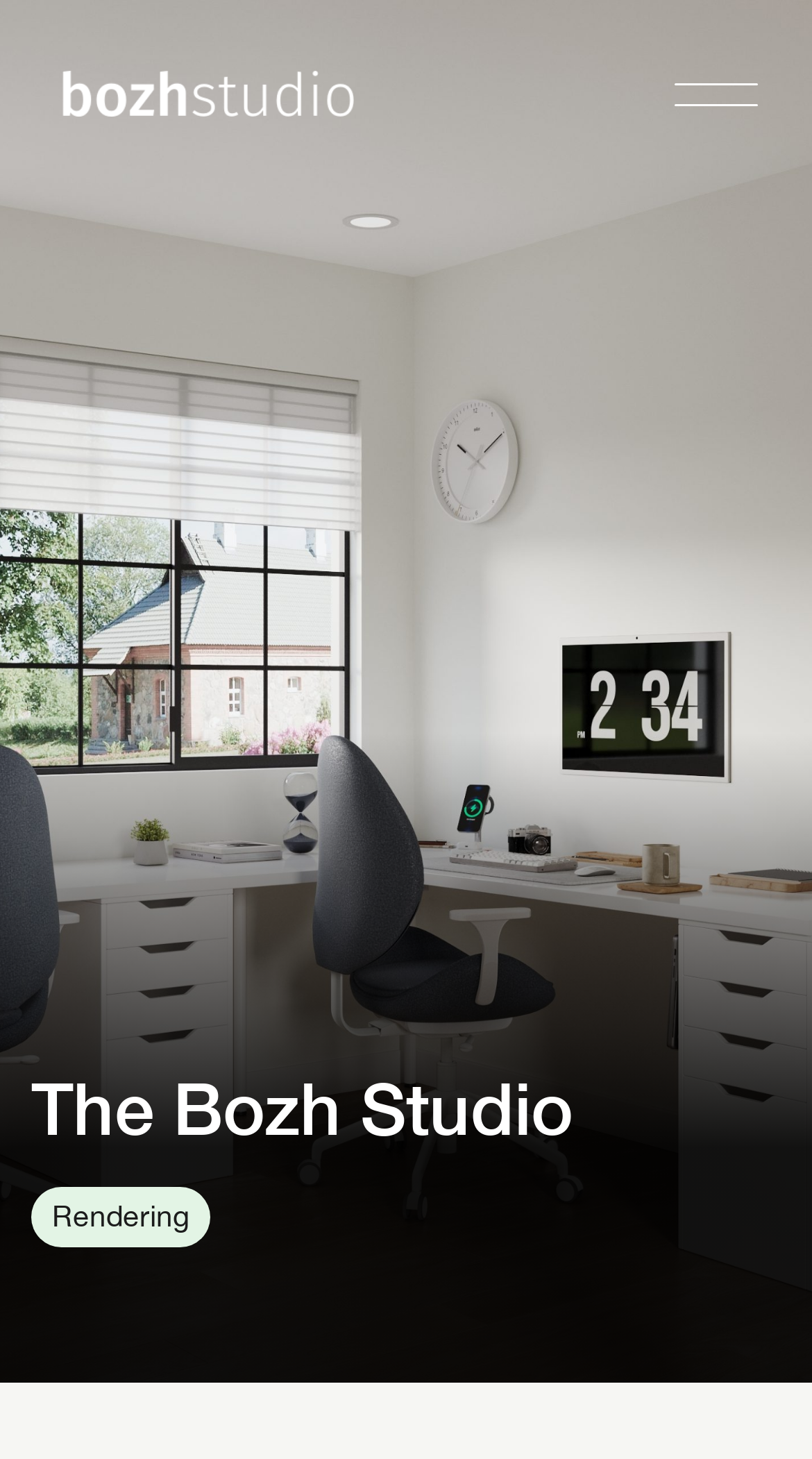Bounding box coordinates are specified in the format (top-left x, top-left y, bottom-right x, bottom-right y). All values are floating point numbers bounded between 0 and 1. Please provide the bounding box coordinate of the region this sentence describes: Instagram

[0.064, 0.555, 0.126, 0.589]